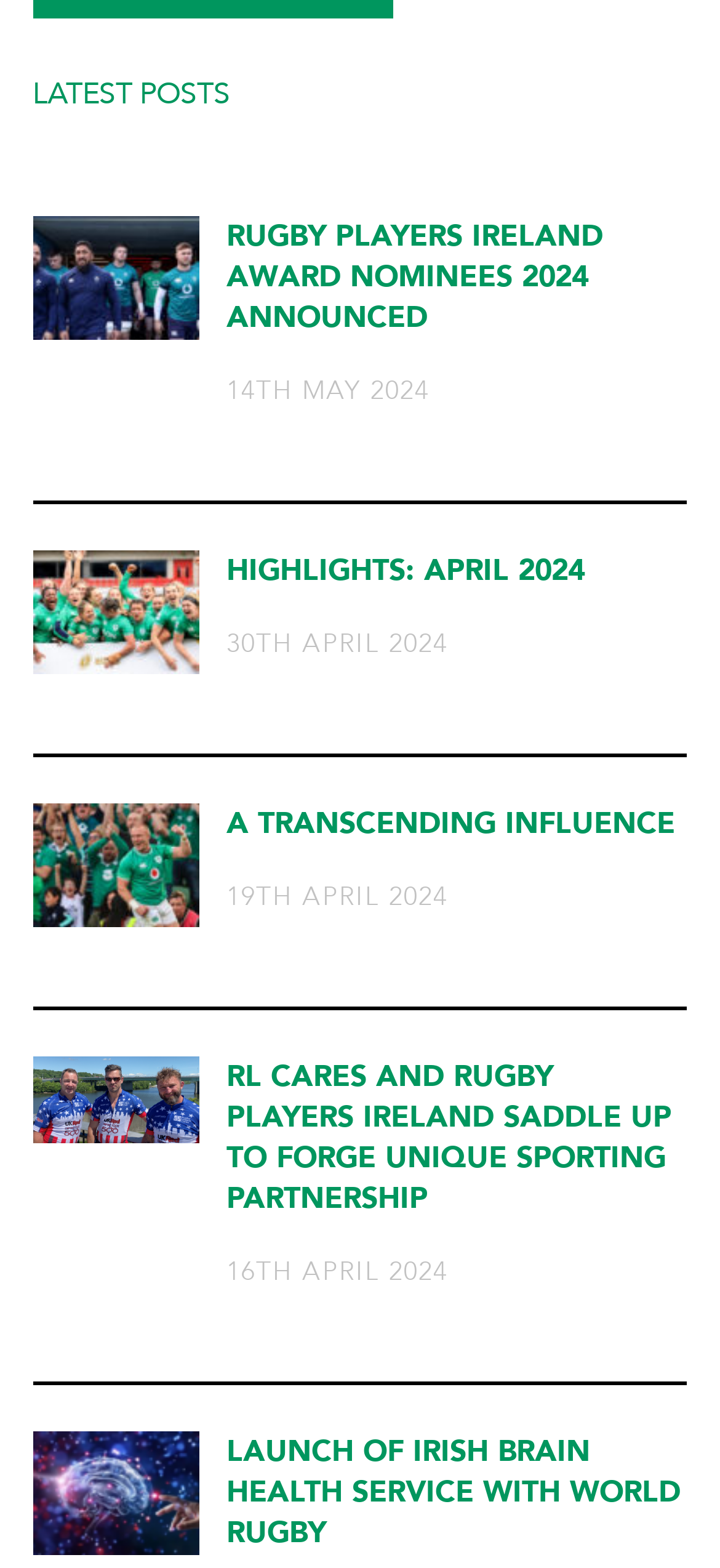What is the date of the latest post?
Based on the image, answer the question with as much detail as possible.

I looked at the dates associated with each post and found that the latest post has a date of 14TH MAY 2024.